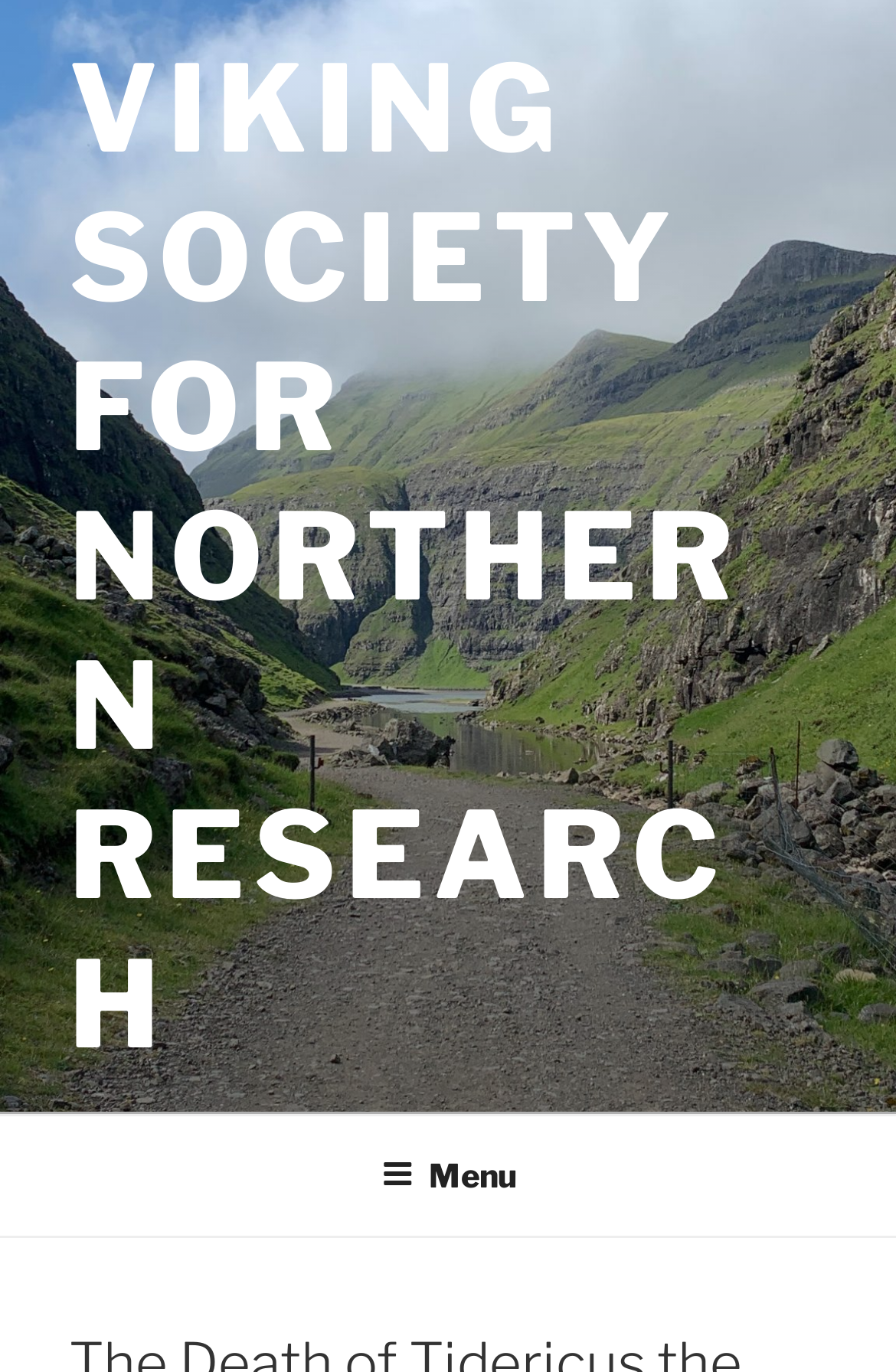Locate the primary heading on the webpage and return its text.

The Death of Tidericus the Organist. Plague and Conspiracy Theory in Hanseatic Visby